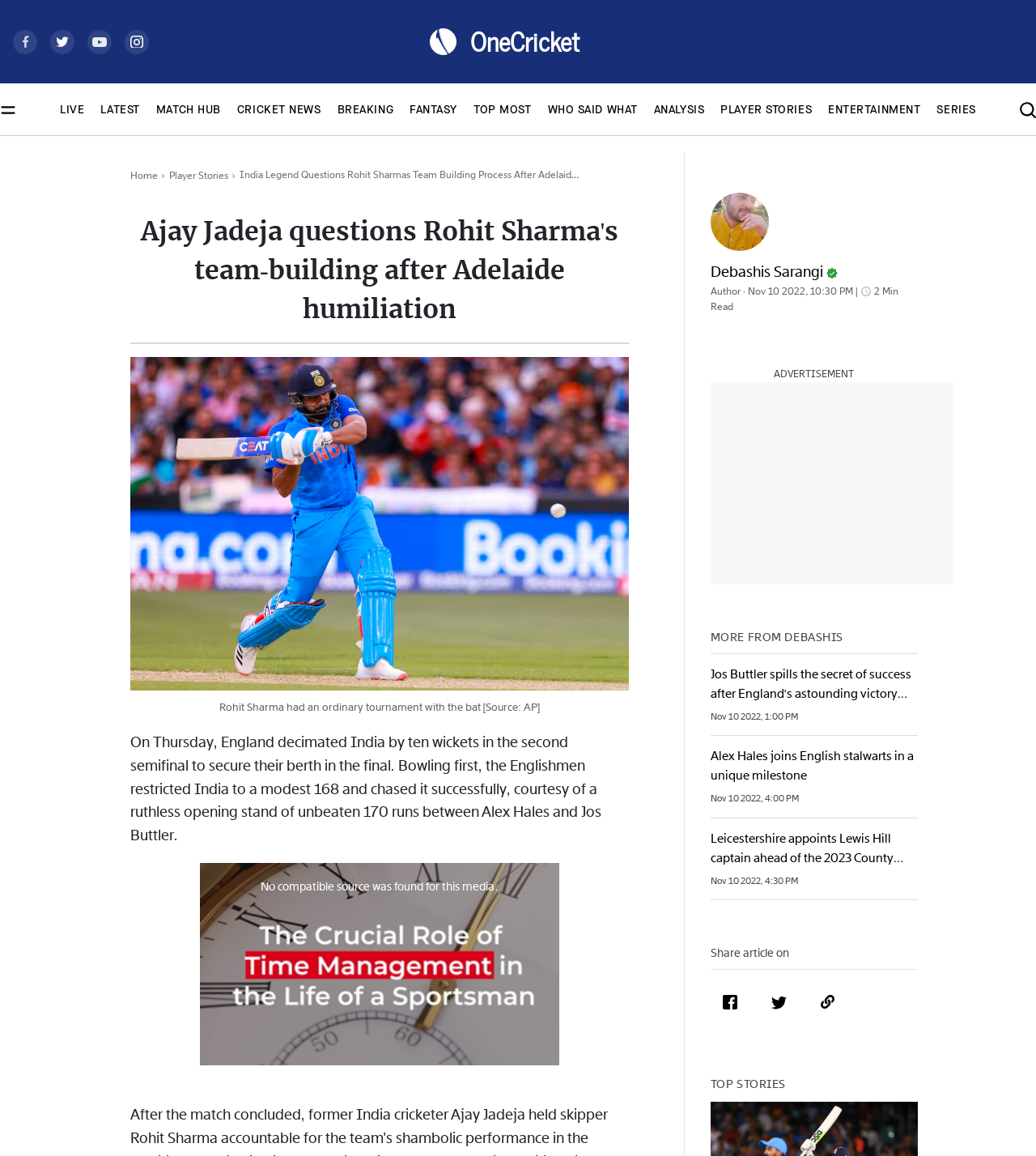Provide a short answer to the following question with just one word or phrase: How many minutes does it take to read the article?

2 Min